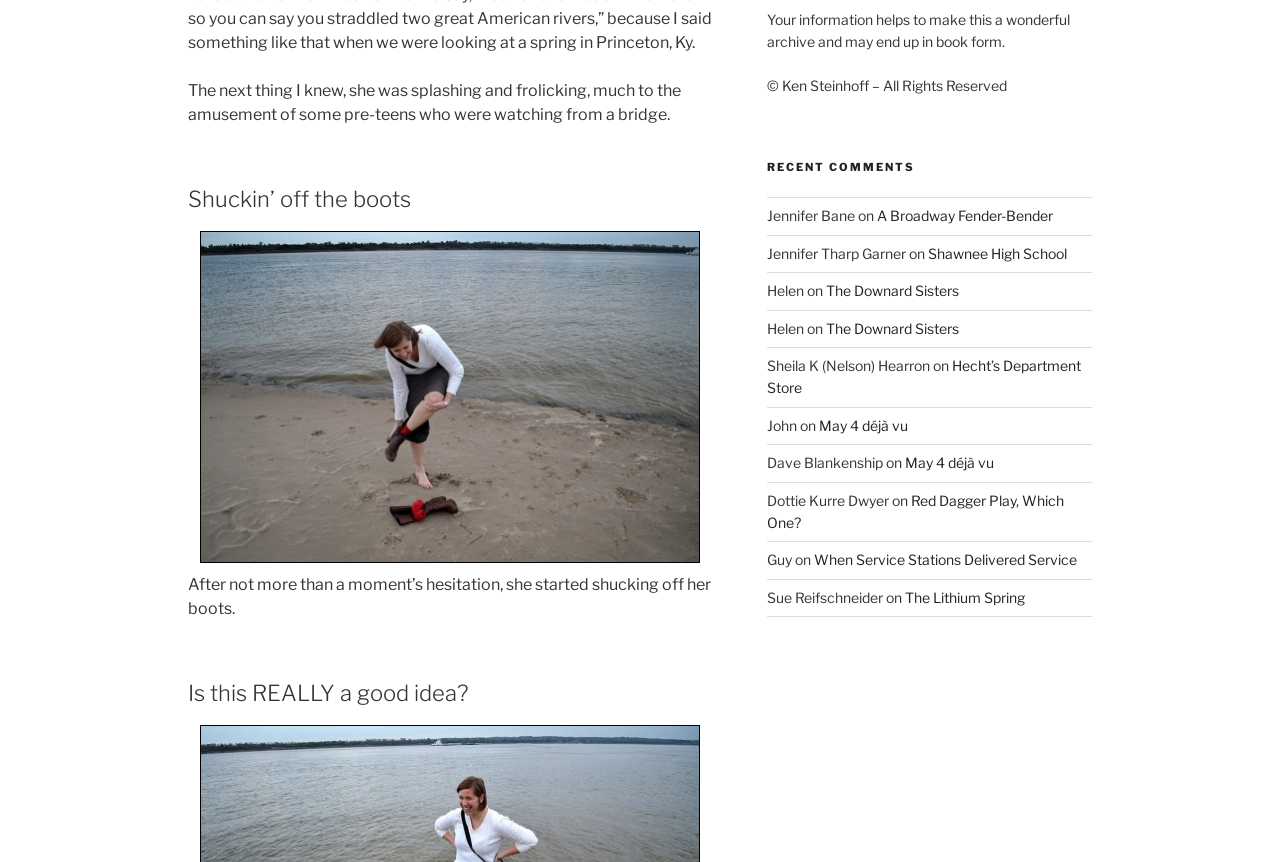What is the topic of the last comment?
Using the image as a reference, deliver a detailed and thorough answer to the question.

I looked at the last comment listed under the 'Recent Comments' heading and found the link 'The Lithium Spring', which indicates the topic of the last comment.